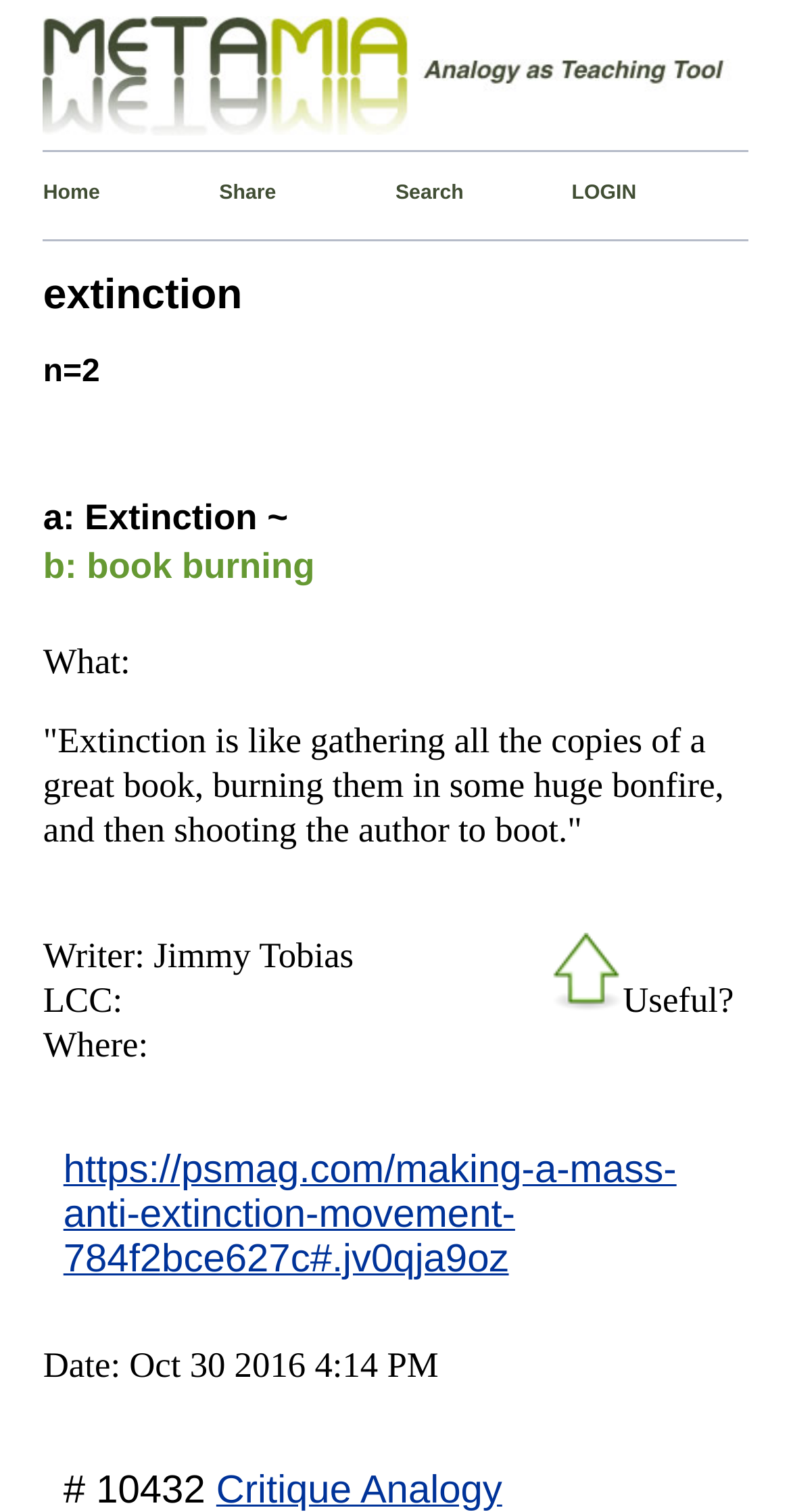Please respond to the question using a single word or phrase:
What is the URL of the linked article?

https://psmag.com/making-a-mass-anti-extinction-movement-784f2bce627c#.jv0qja9oz